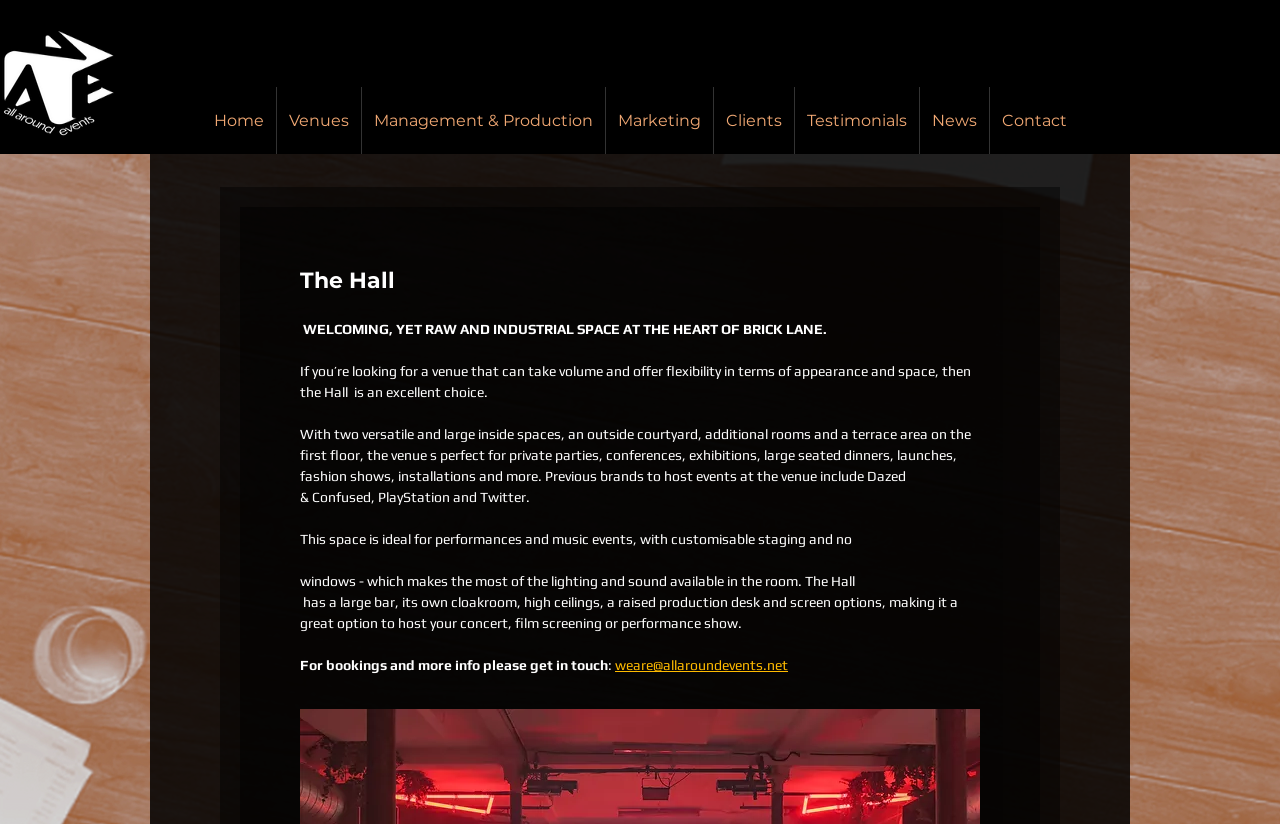What is the feature of the venue's staging?
Based on the visual content, answer with a single word or a brief phrase.

Customisable